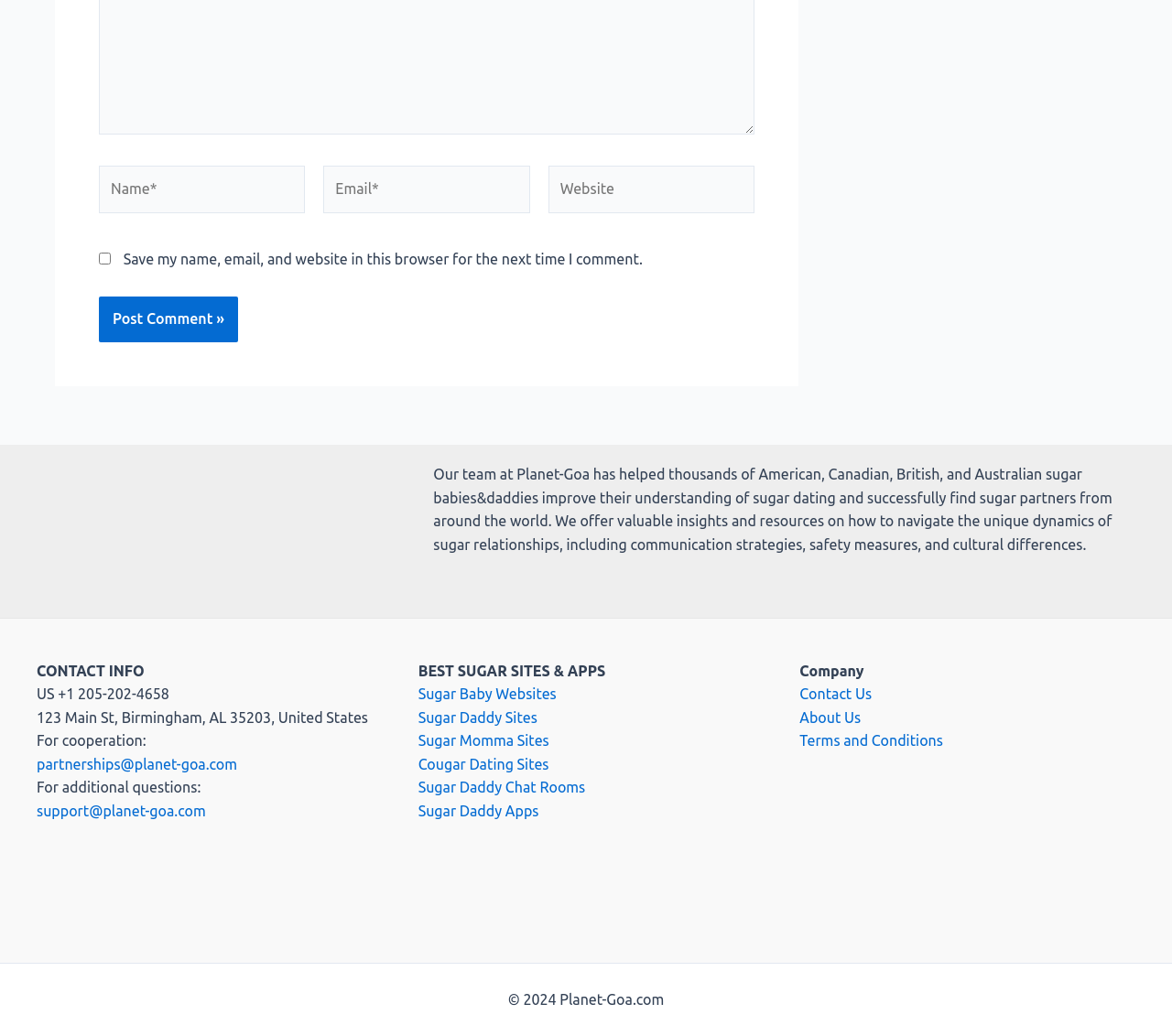Using the information shown in the image, answer the question with as much detail as possible: How many links are in the 'BEST SUGAR SITES & APPS' section?

The 'BEST SUGAR SITES & APPS' section contains 7 links, including 'Sugar Baby Websites', 'Sugar Daddy Sites', 'Sugar Momma Sites', 'Cougar Dating Sites', 'Sugar Daddy Chat Rooms', and 'Sugar Daddy Apps'.